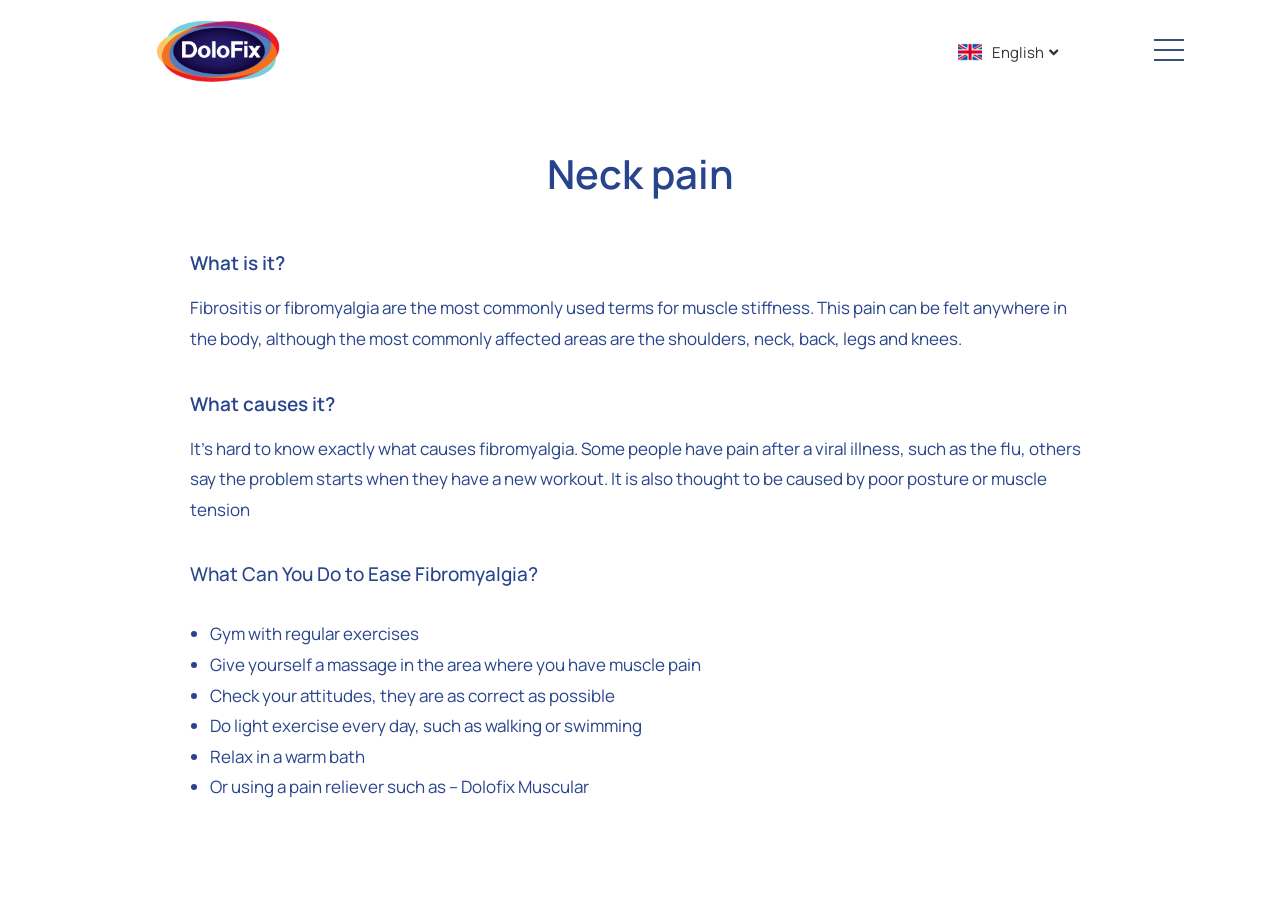Provide a thorough description of this webpage.

The webpage is about neck pain, specifically discussing what it is, its causes, and ways to ease fibromyalgia. At the top left of the page, there is a link with no text. To the right of this link, there is another link with the text "English" and a flag icon. A checkbox is located at the top right corner of the page.

The main content of the page is divided into sections, each with a heading. The first section has a heading "Neck pain" and a subheading "What is it?" followed by two paragraphs of text explaining that fibrositis or fibromyalgia are terms used for muscle stiffness, which can be felt anywhere in the body, but commonly affects the shoulders, neck, back, legs, and knees.

The next section has a heading "What causes it?" and discusses the uncertainty of the exact causes of fibromyalgia, mentioning possible triggers such as viral illnesses, new workouts, poor posture, and muscle tension.

The final section has a heading "What Can You Do to Ease Fibromyalgia?" and presents a list of suggestions, each marked with a bullet point. These suggestions include regular exercises, self-massage, correcting posture, light daily exercise, relaxing in a warm bath, and using a pain reliever like Dolofix Muscular.